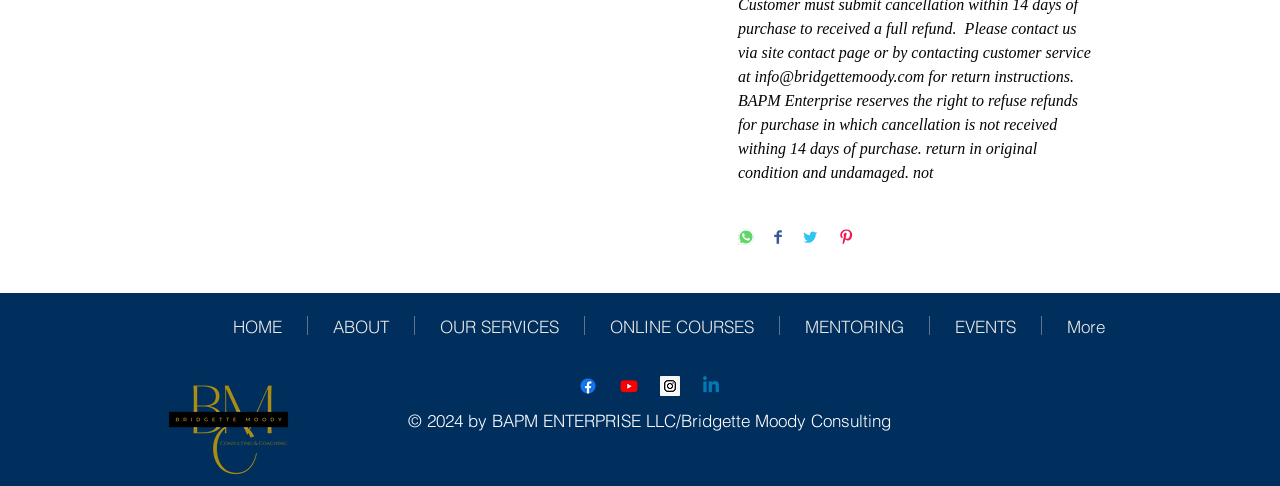Identify the bounding box coordinates of the region that needs to be clicked to carry out this instruction: "View ONLINE COURSES". Provide these coordinates as four float numbers ranging from 0 to 1, i.e., [left, top, right, bottom].

[0.457, 0.65, 0.609, 0.689]